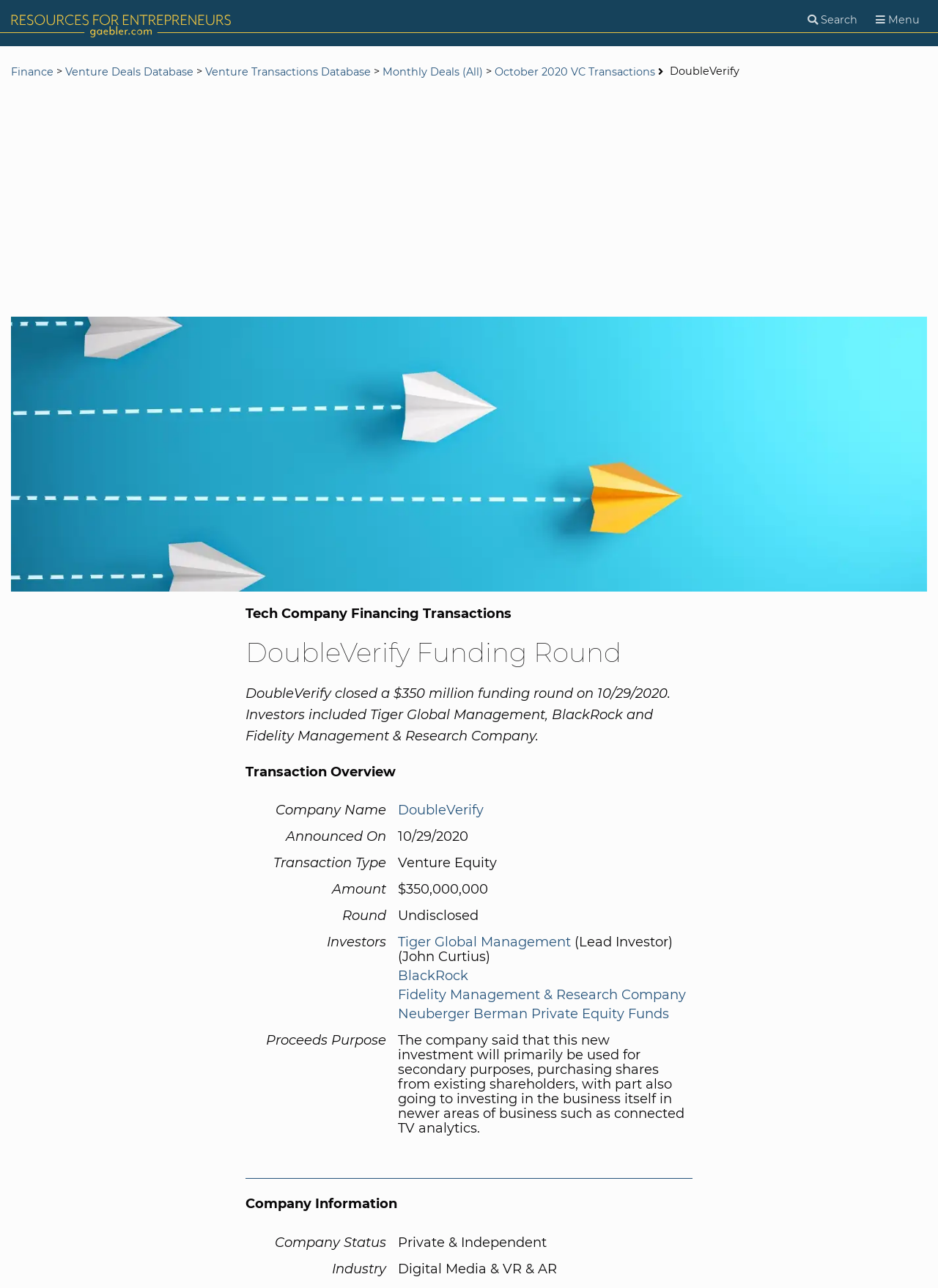Who are the lead investors of the funding round?
Refer to the screenshot and respond with a concise word or phrase.

Tiger Global Management